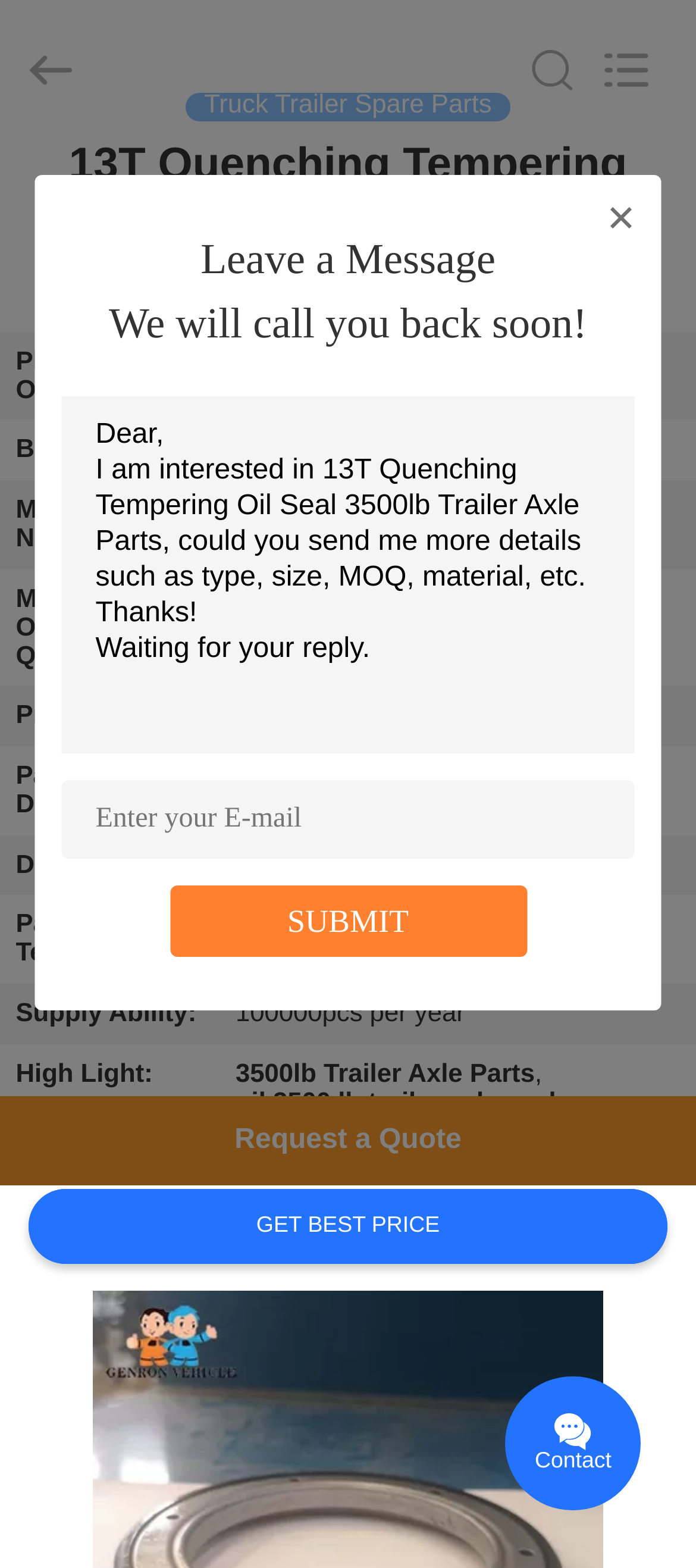Determine the bounding box of the UI component based on this description: "Inquiry". The bounding box coordinates should be four float values between 0 and 1, i.e., [left, top, right, bottom].

[0.52, 0.827, 0.92, 0.874]